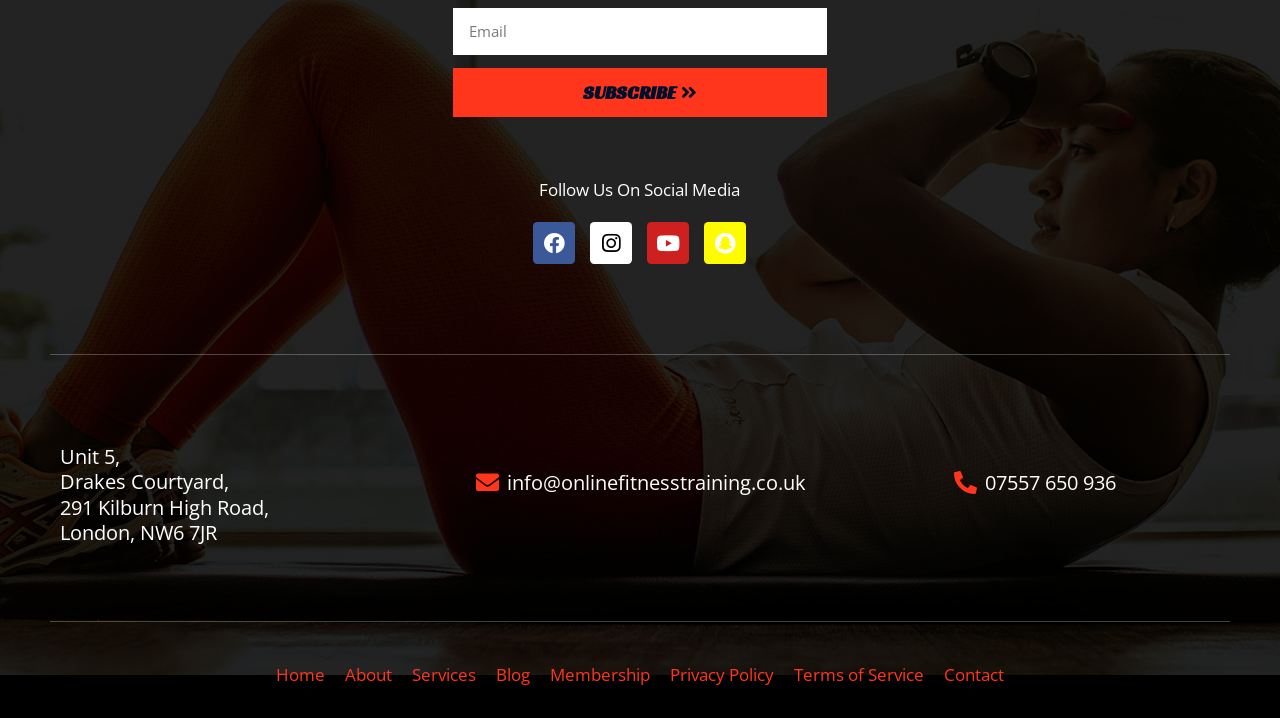What is the phone number for contact?
Based on the image, give a concise answer in the form of a single word or short phrase.

07557 650 936